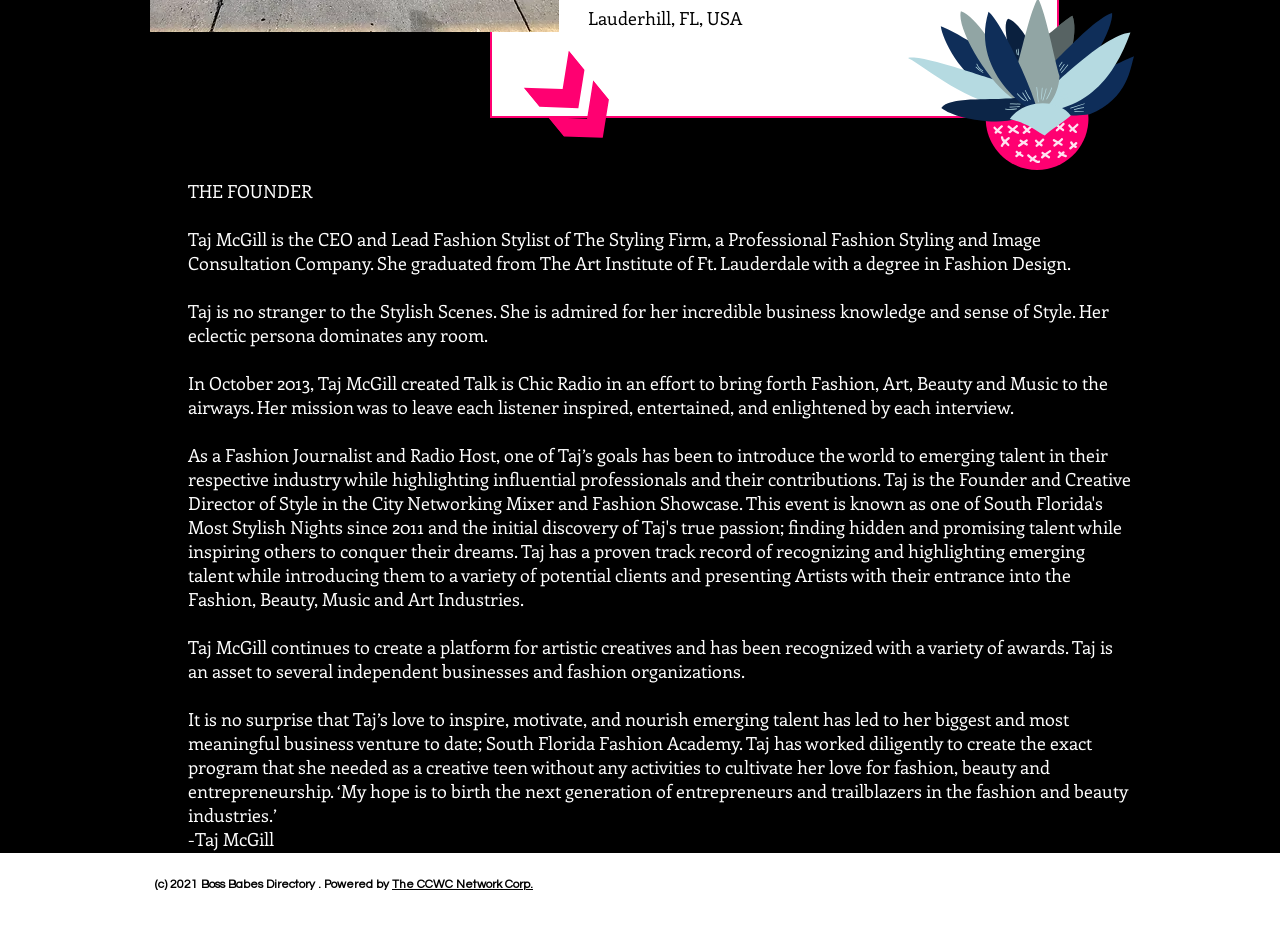Identify the bounding box for the described UI element: "The CCWC Network Corp.".

[0.306, 0.934, 0.416, 0.948]